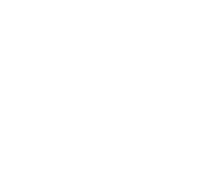Answer the question briefly using a single word or phrase: 
What is the purpose of the pulley?

Lift or move heavy loads